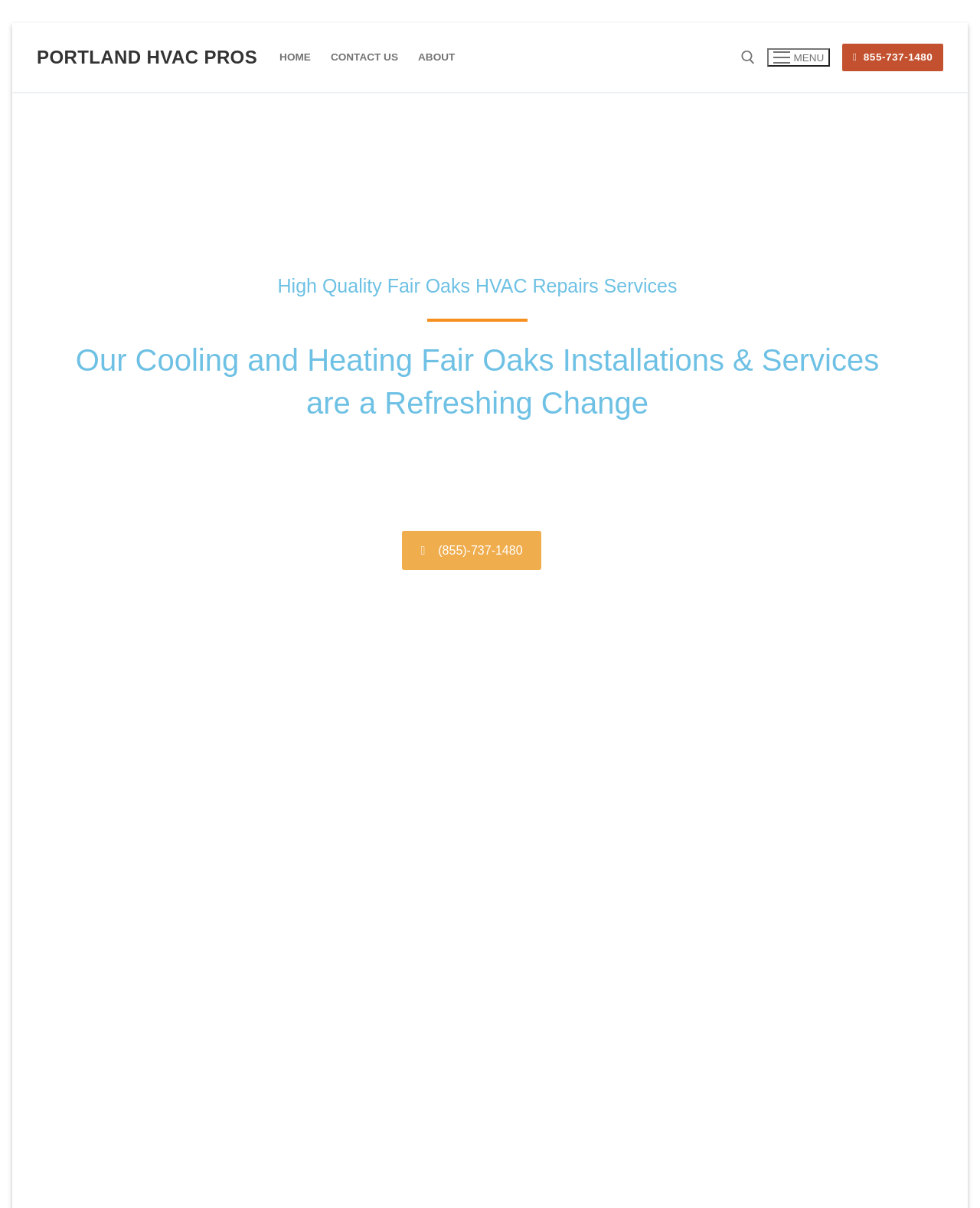Please find and generate the text of the main header of the webpage.

Our Cooling and Heating Fair Oaks Installations & Services are a Refreshing Change